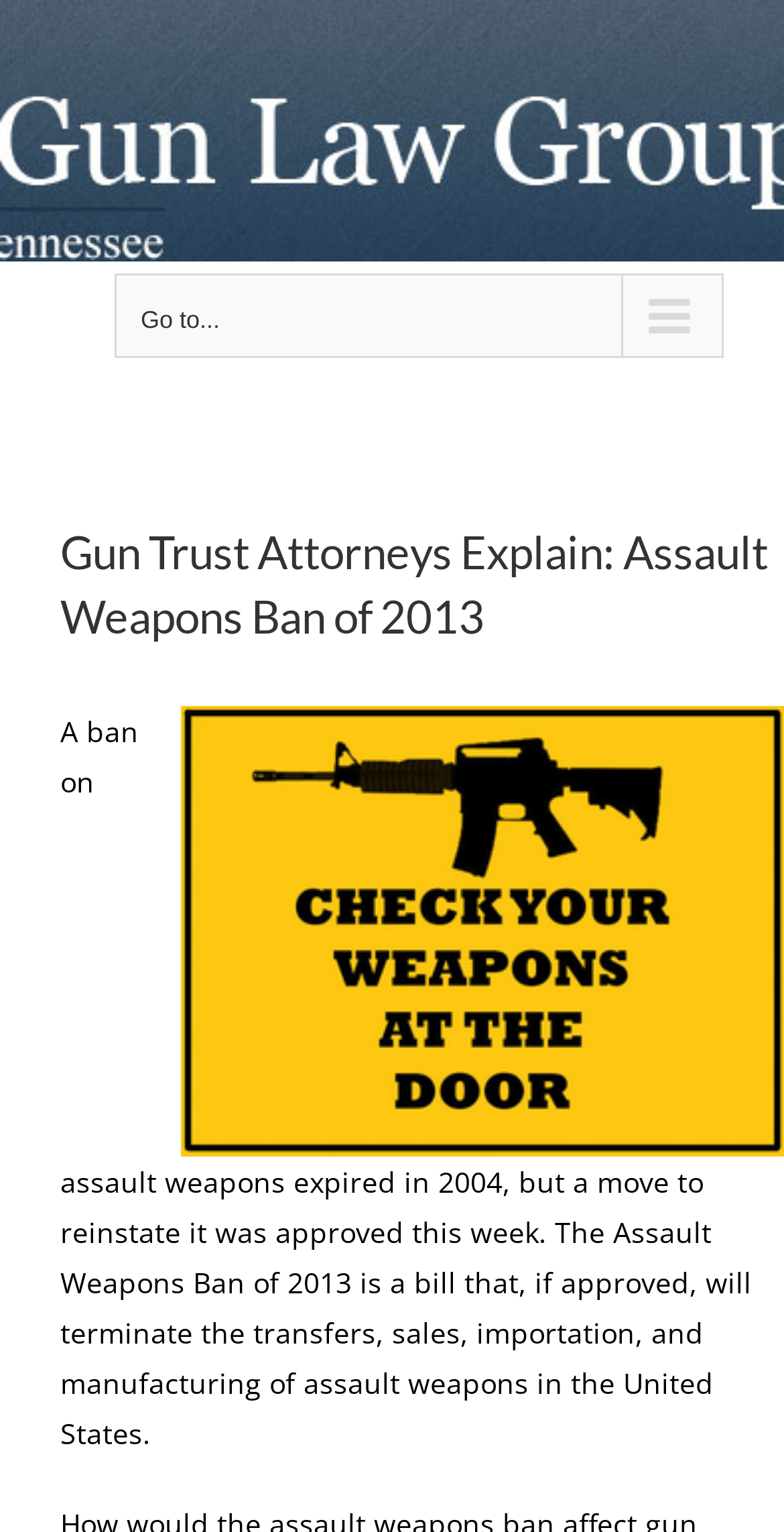Extract the main title from the webpage and generate its text.

Gun Trust Attorneys Explain: Assault Weapons Ban of 2013